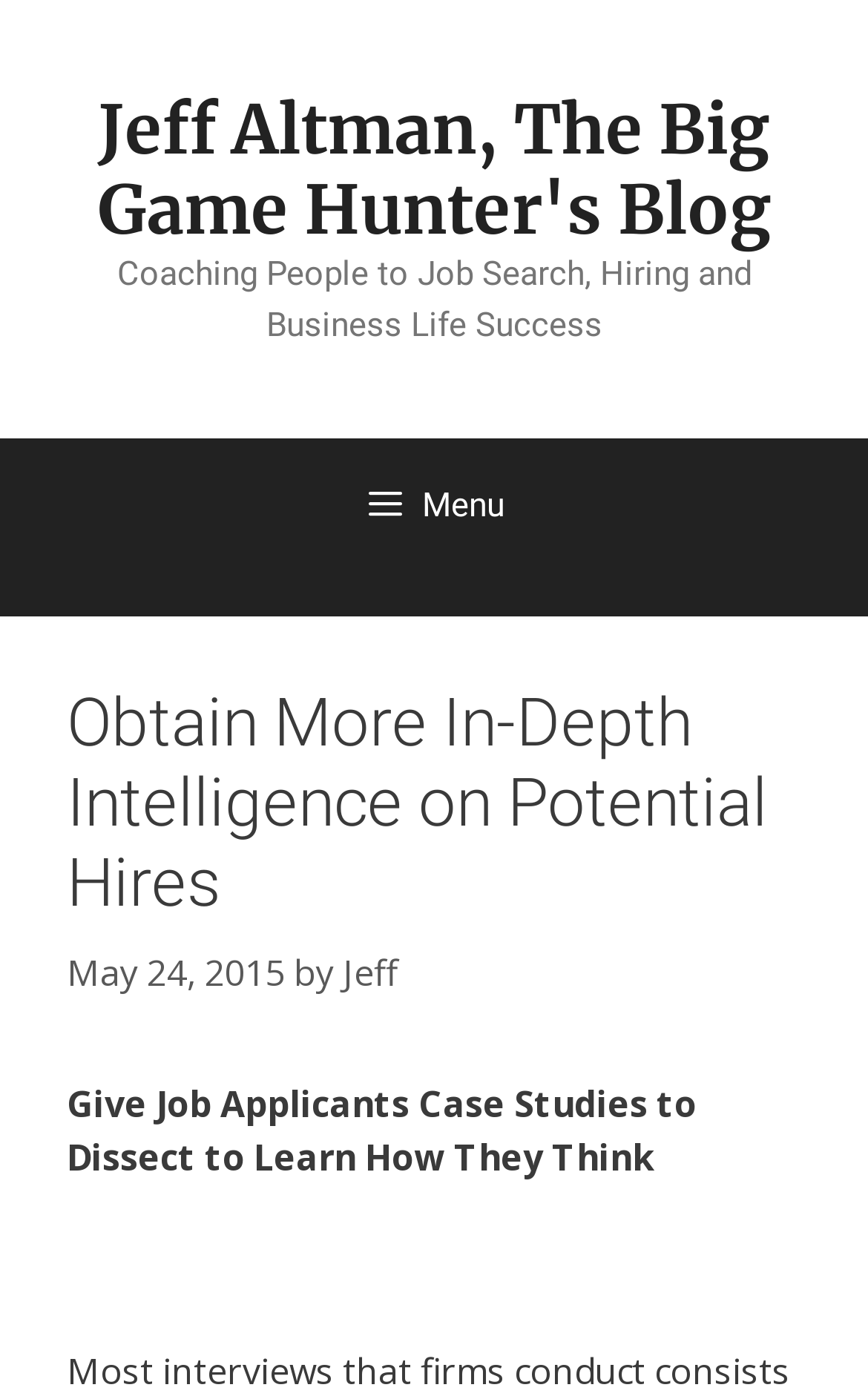Locate the bounding box of the user interface element based on this description: "Jeff".

[0.395, 0.678, 0.459, 0.713]